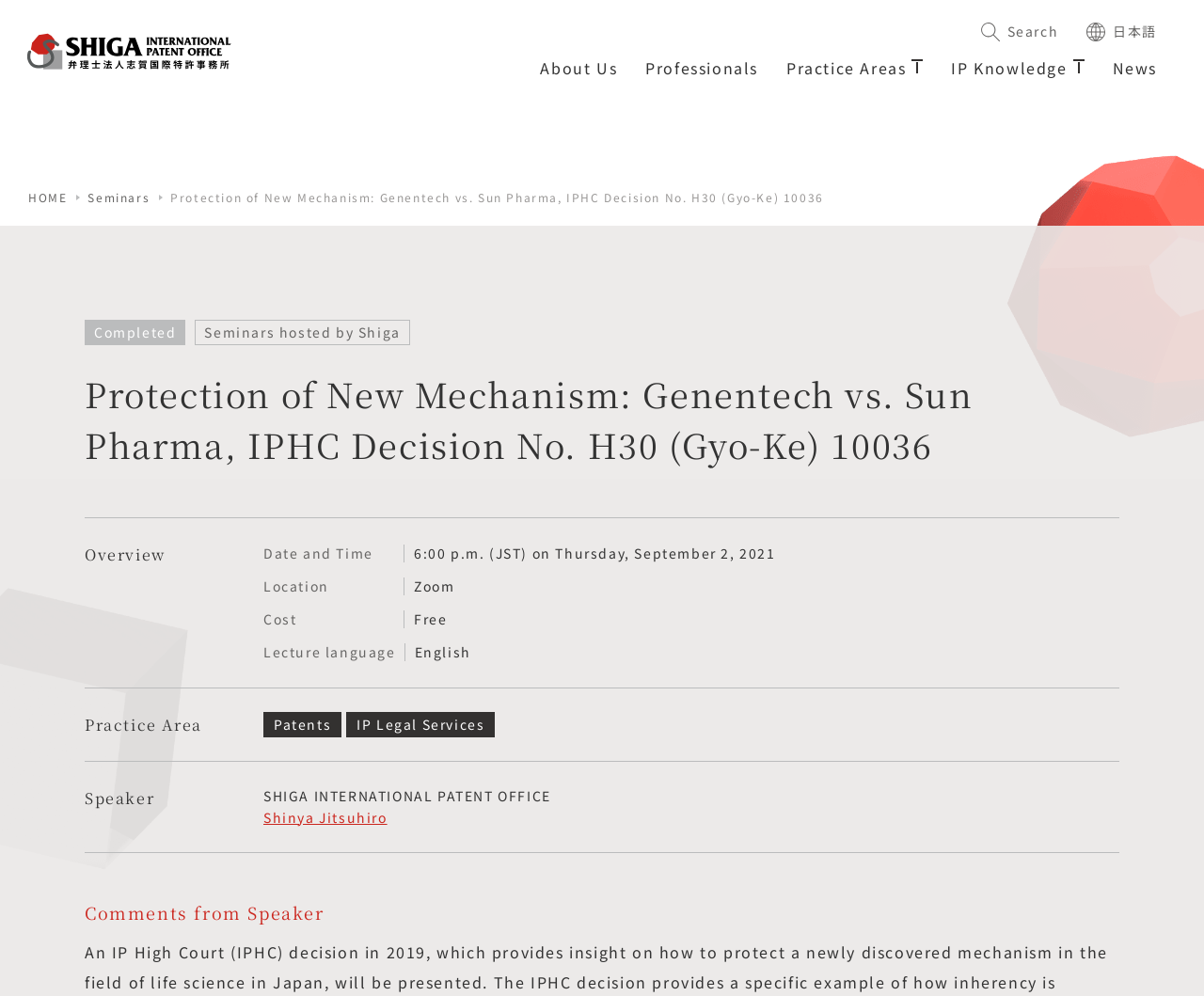What is the name of the patent office?
Using the image as a reference, answer the question in detail.

I found the answer by looking at the 'About Us' section of the webpage, where it mentions 'Shiga International Patent Office' as the leading Japanese IP firm located in Tokyo, Japan.